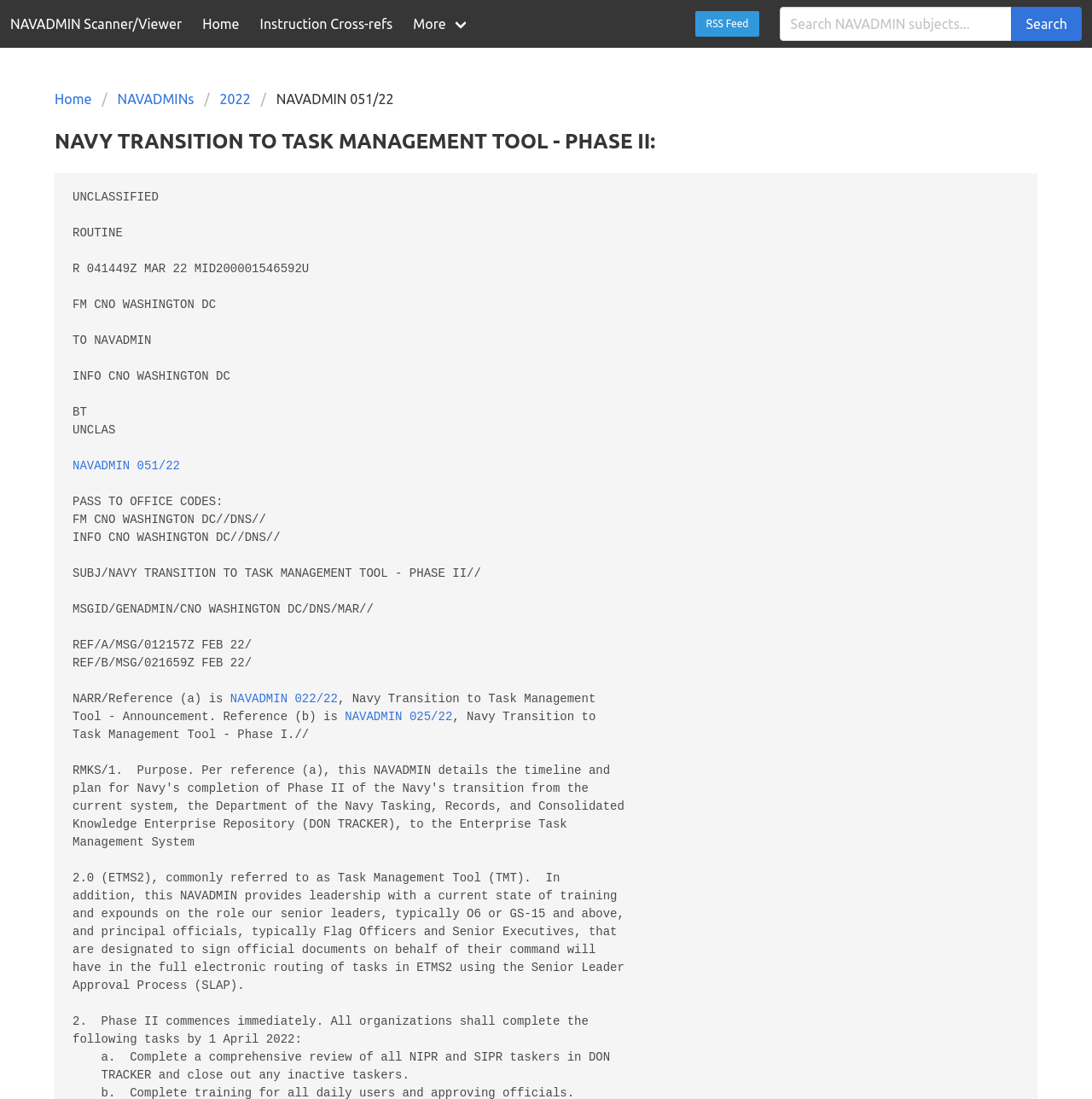What is the name of the scanner/viewer?
Based on the screenshot, give a detailed explanation to answer the question.

I found the answer by looking at the navigation section at the top of the webpage, where it says 'NAVADMIN Scanner/Viewer'.